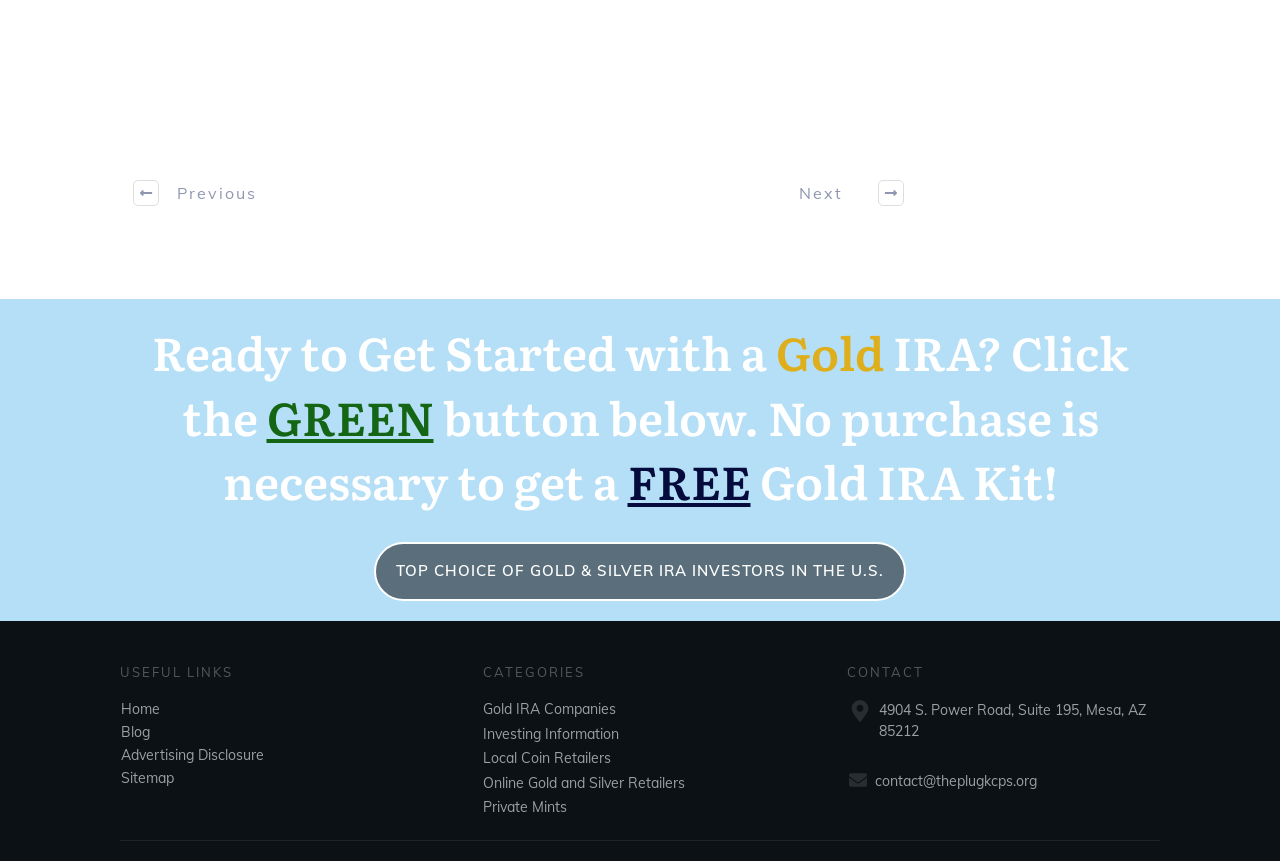Find the bounding box coordinates of the UI element according to this description: "Investing Information".

[0.378, 0.84, 0.484, 0.866]